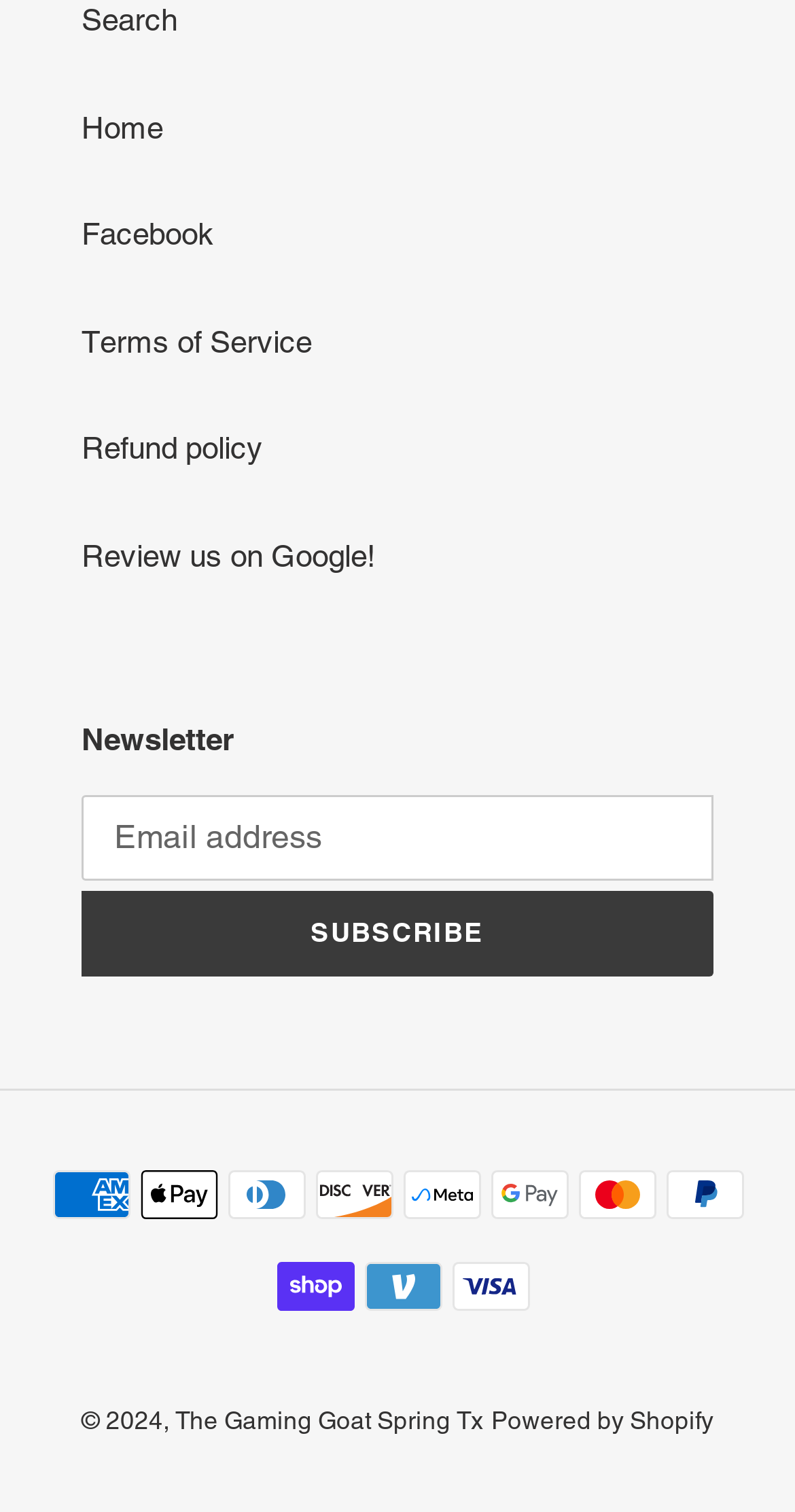What is the purpose of the 'SUBSCRIBE' button?
Based on the visual, give a brief answer using one word or a short phrase.

Newsletter subscription